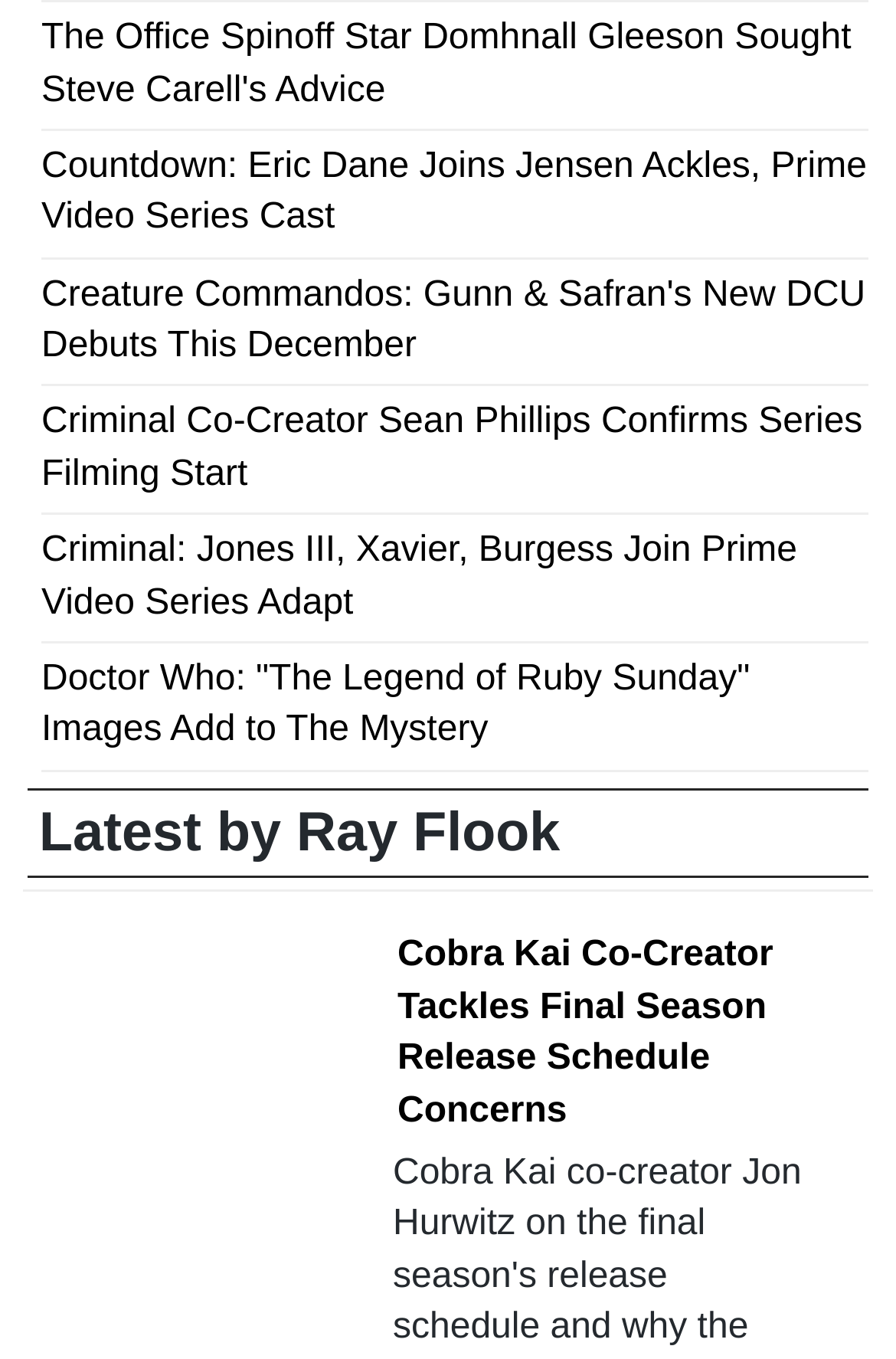Provide a brief response using a word or short phrase to this question:
What is the name of the author who wrote the latest articles?

Ray Flook